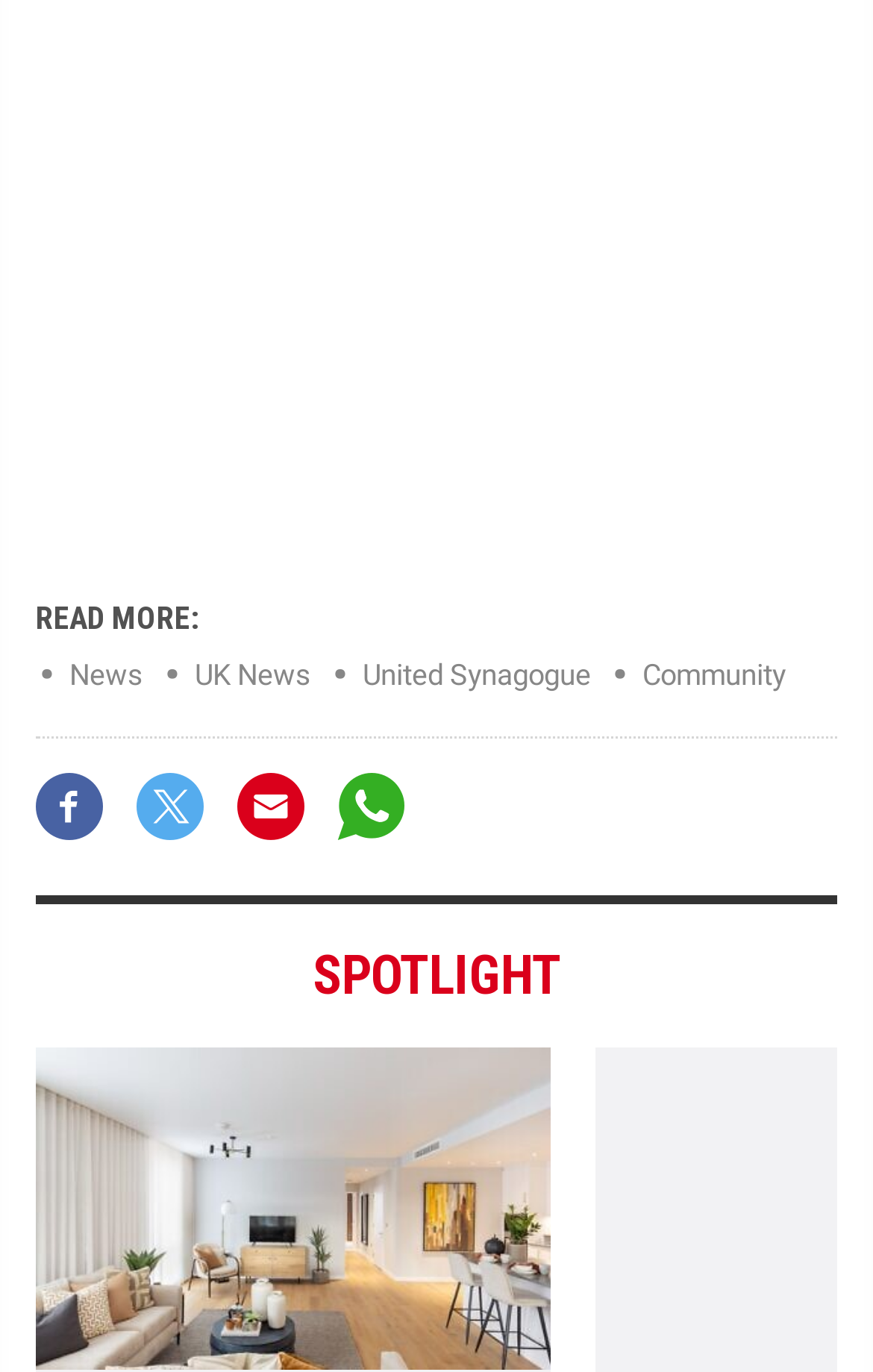Provide the bounding box coordinates of the area you need to click to execute the following instruction: "View United Synagogue page".

[0.415, 0.48, 0.677, 0.504]